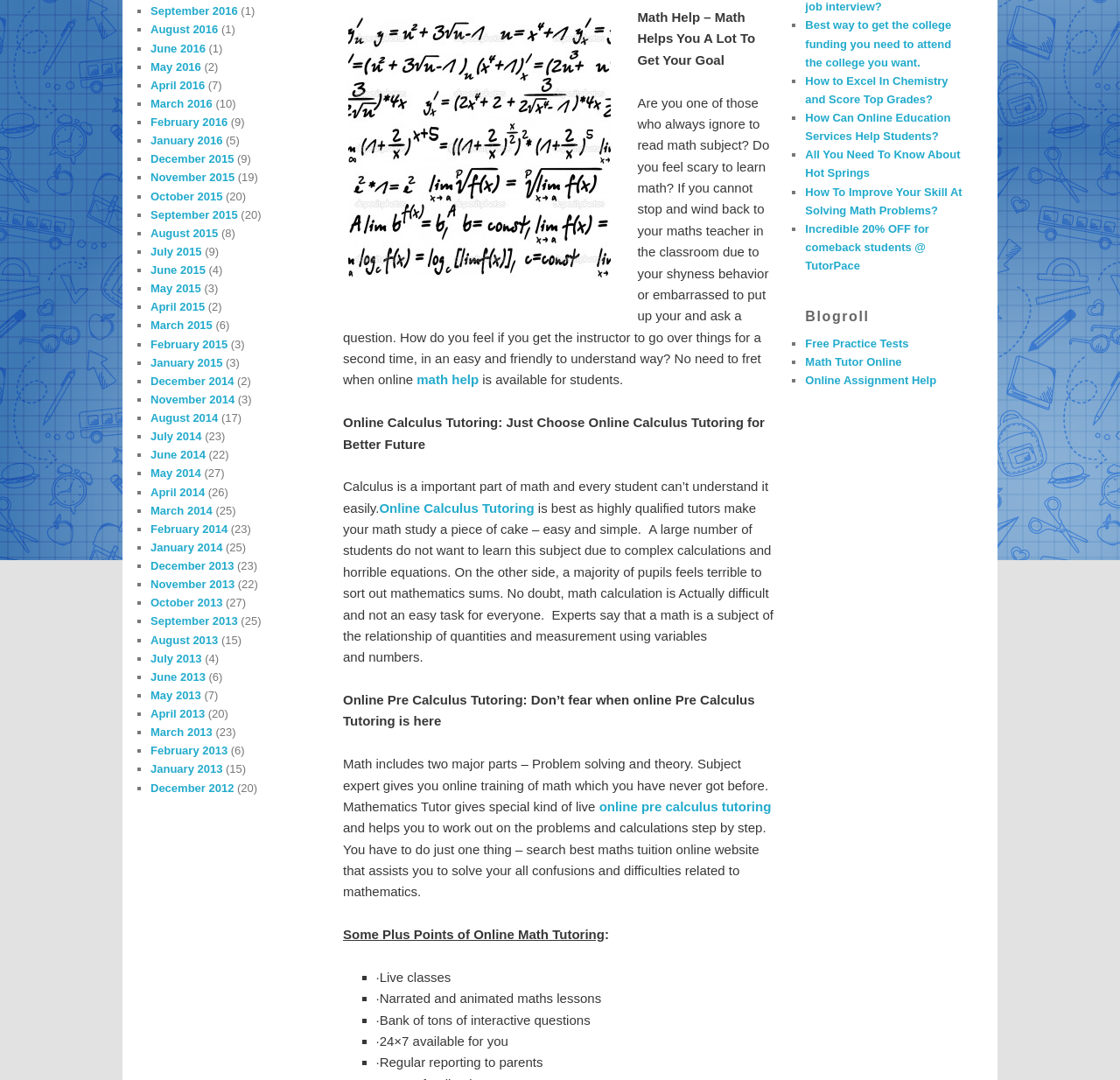Find the UI element described as: "online pre calculus tutoring" and predict its bounding box coordinates. Ensure the coordinates are four float numbers between 0 and 1, [left, top, right, bottom].

[0.535, 0.74, 0.689, 0.754]